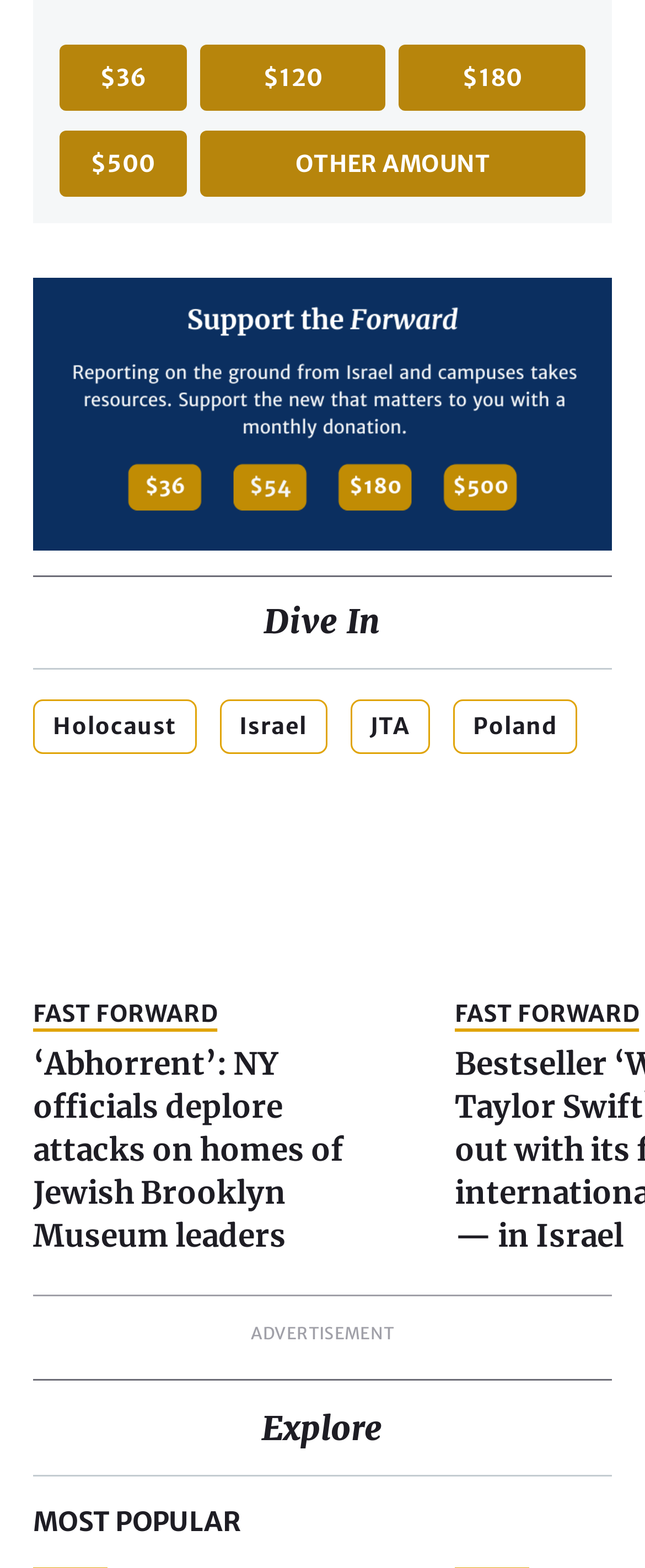Determine the bounding box coordinates of the clickable region to follow the instruction: "View the image about Vandals defacing the facade of the home of Anne Pasternak".

[0.051, 0.5, 0.603, 0.628]